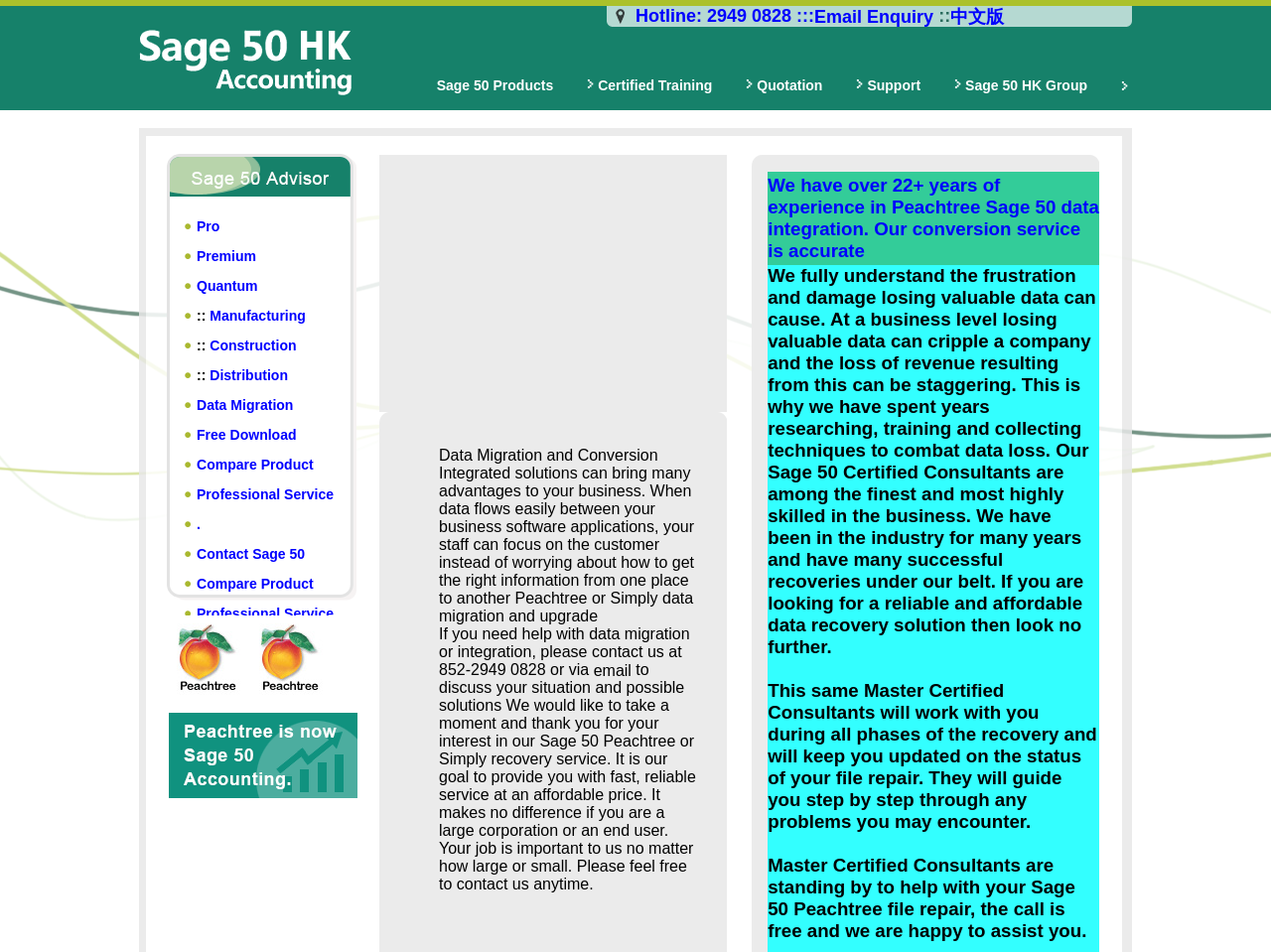Using the provided element description: "alt="Peachtree Hong Kong"", determine the bounding box coordinates of the corresponding UI element in the screenshot.

[0.133, 0.684, 0.262, 0.699]